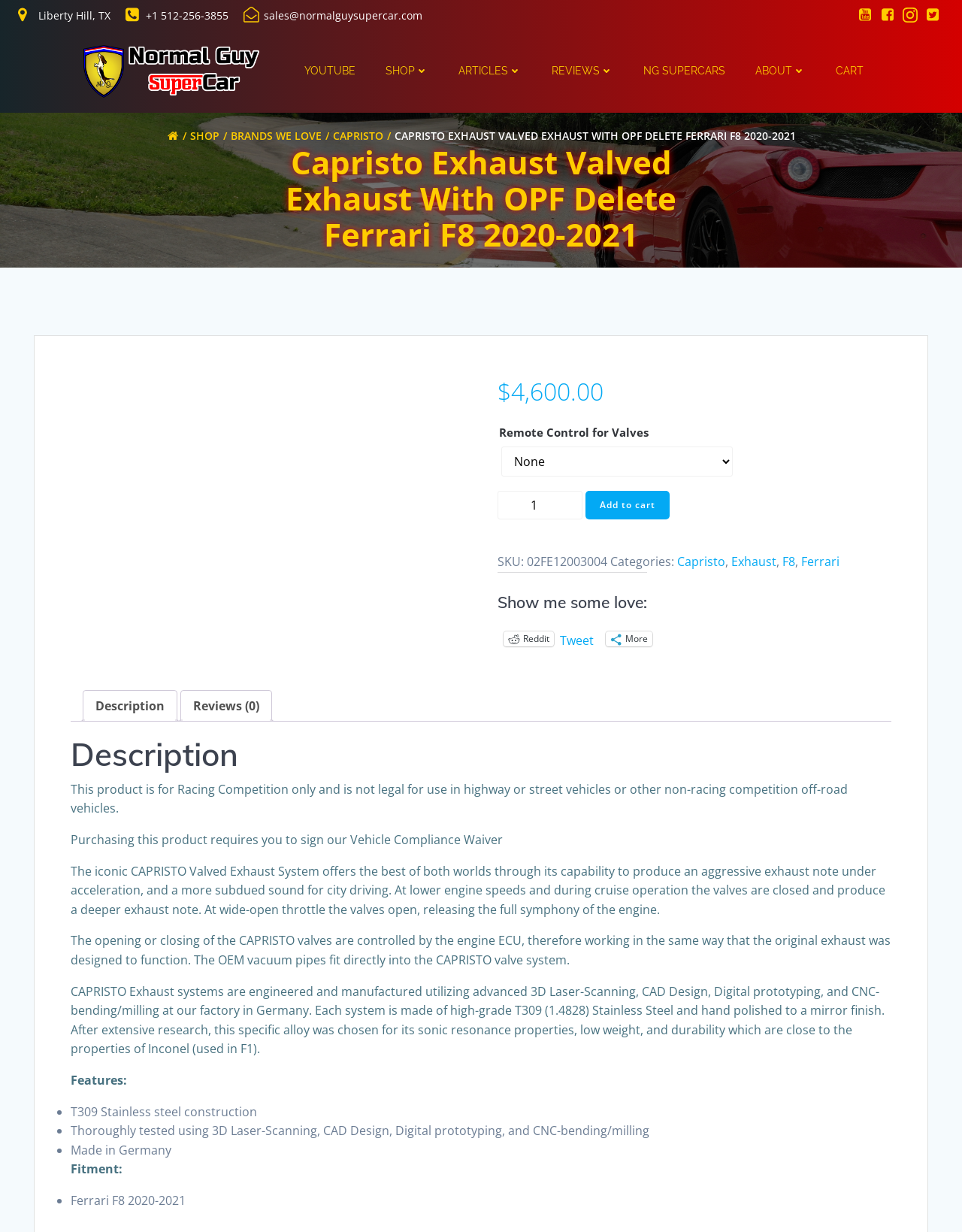Please find the bounding box coordinates of the clickable region needed to complete the following instruction: "Click the 'SHOP' link". The bounding box coordinates must consist of four float numbers between 0 and 1, i.e., [left, top, right, bottom].

[0.401, 0.052, 0.445, 0.064]